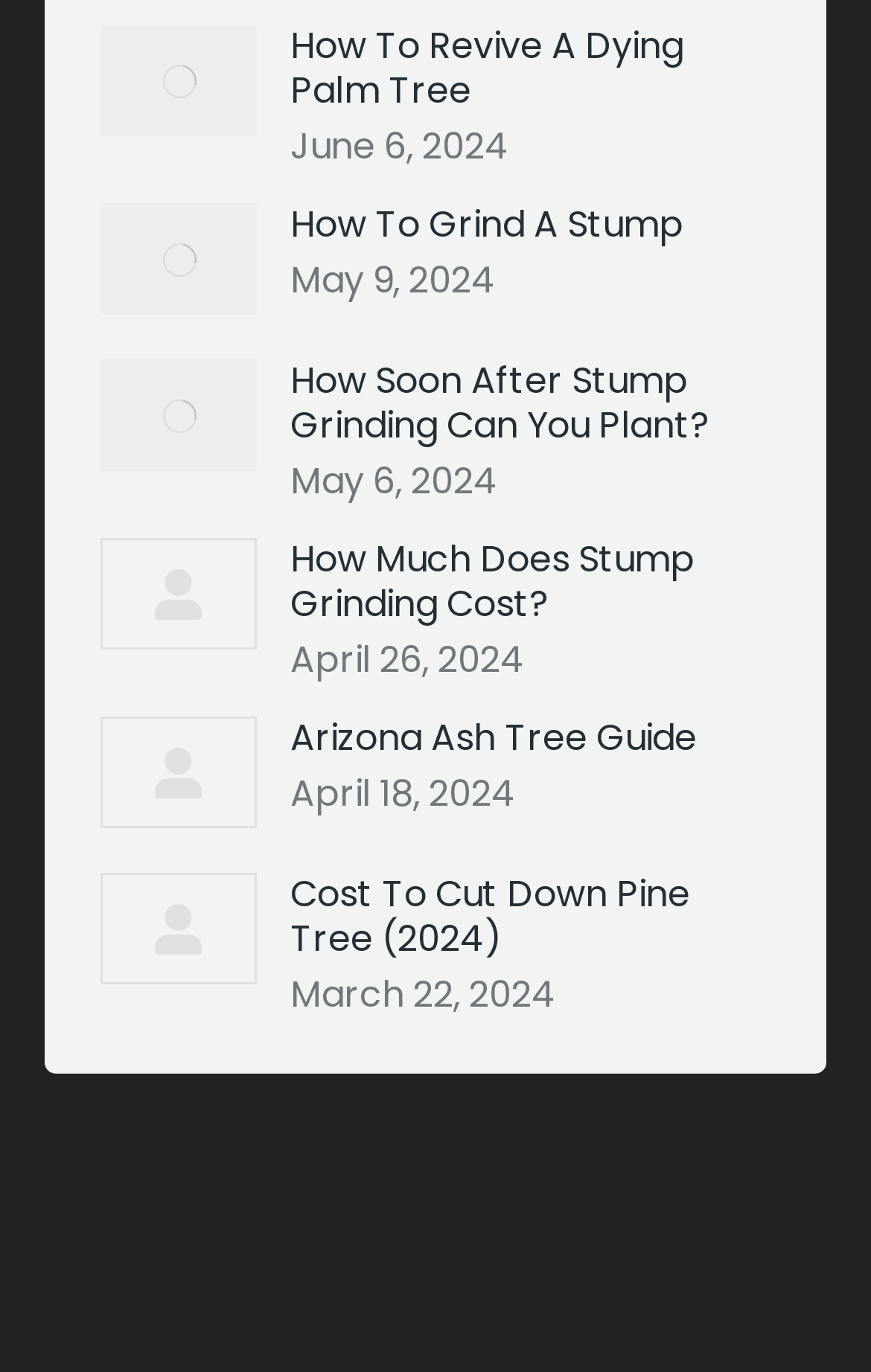From the webpage screenshot, predict the bounding box of the UI element that matches this description: "How To Grind A Stump".

[0.333, 0.149, 0.785, 0.181]